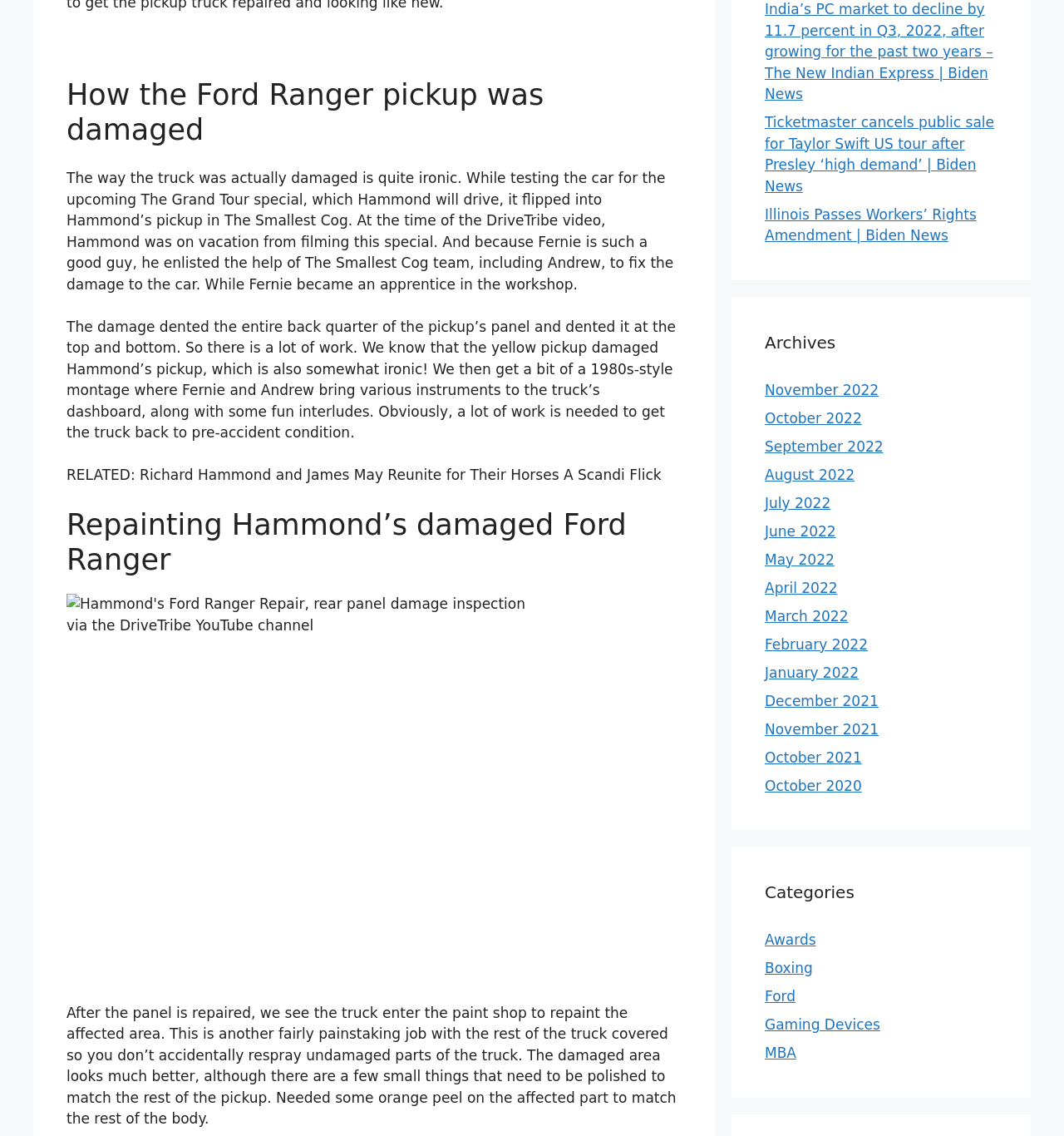Please specify the bounding box coordinates of the element that should be clicked to execute the given instruction: 'Read about Ford'. Ensure the coordinates are four float numbers between 0 and 1, expressed as [left, top, right, bottom].

[0.719, 0.87, 0.748, 0.884]